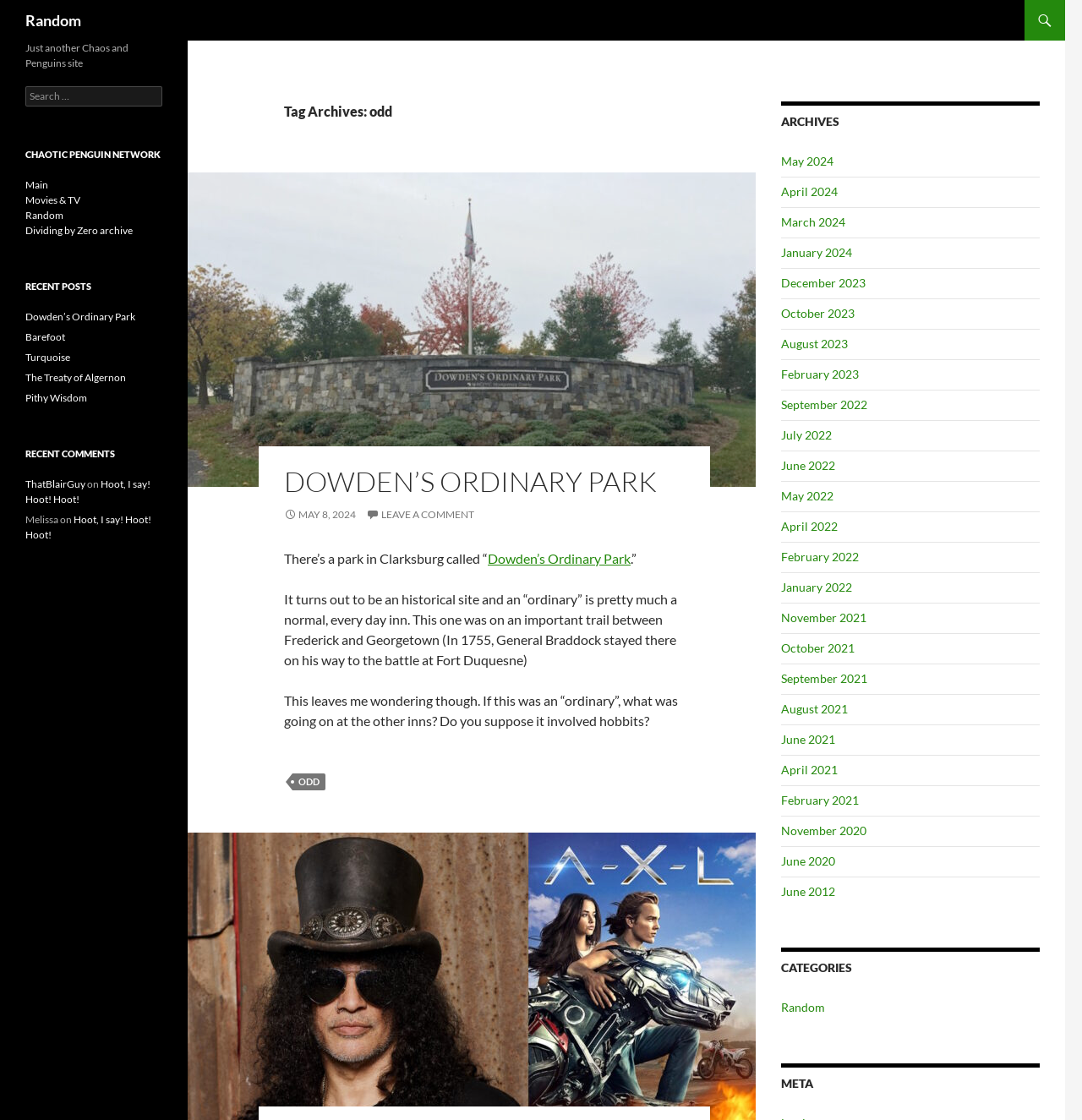Please identify the bounding box coordinates for the region that you need to click to follow this instruction: "Watch the video 'An aerial tour of Cornwall'".

None